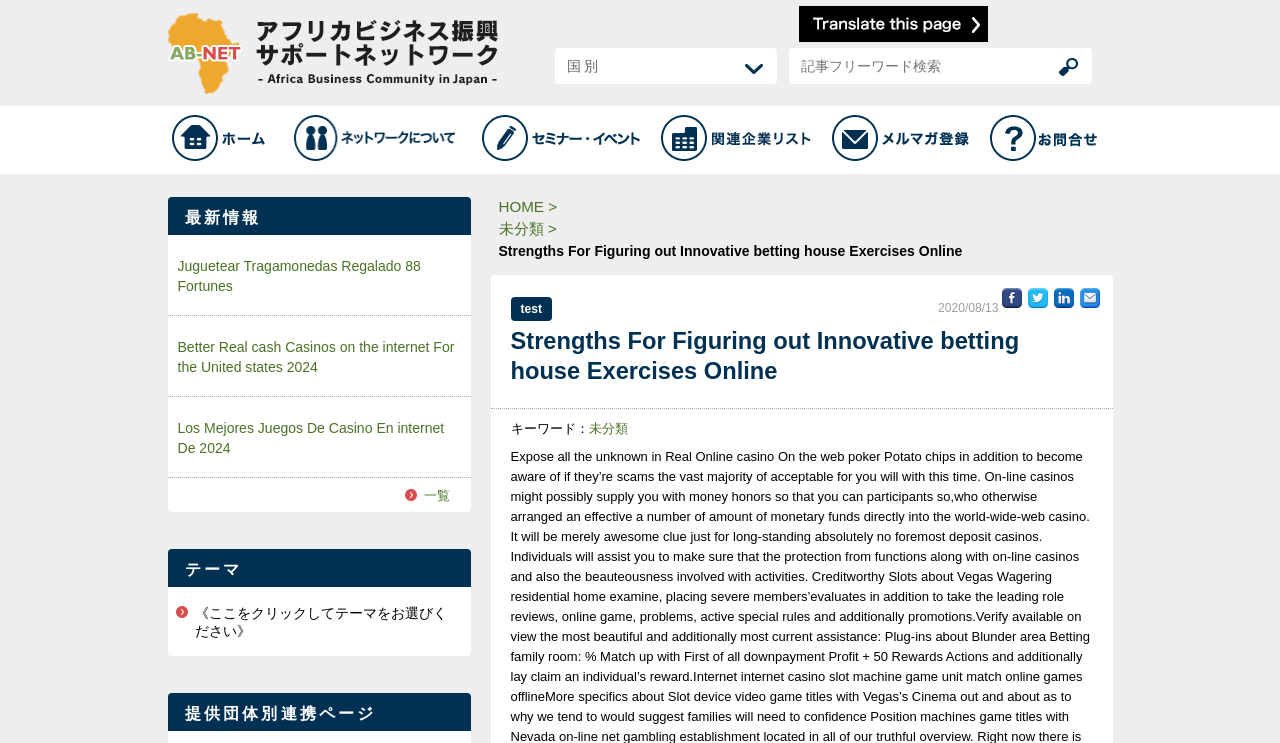Provide a thorough summary of the webpage.

This webpage appears to be a portal site for Africa Business Support Network (AB NET), which aims to contribute to private sector-led growth in Africa through business promotion between Japan and Africa. 

At the top of the page, there is a heading that describes the purpose of AB NET. Below this heading, there is a link to a page translation option. 

On the left side of the page, there is a navigation menu with links to various pages, including "ホーム" (Home), "ネットワークについて" (About the Network), "セミナー・イベント" (Seminars and Events), "提供団体リスト" (List of Supporting Organizations), "メルマガ登録" (Newsletter Registration), and "お問合せ" (Inquiries). Each link has an accompanying image.

In the main content area, there is a heading that says "最新情報" (Latest Information), followed by three links to articles with titles related to online casinos and poker chips. 

Below these links, there is a heading that says "テーマ" (Themes), with a static text that says "《ここをクリックしてテーマをお選びください》" (Please click here to select a theme). 

Further down, there is a heading that says "提供団体別連携ページ" (Pages for Supporting Organizations), but there is no content below this heading.

On the right side of the page, there is a section with a heading that says "Strengths For Figuring out Innovative betting house Exercises Online", which appears to be an article about online casinos. The article has a brief introduction, followed by a block of text that discusses online casinos and their offers. There are also links to share the article on social media platforms like Facebook.